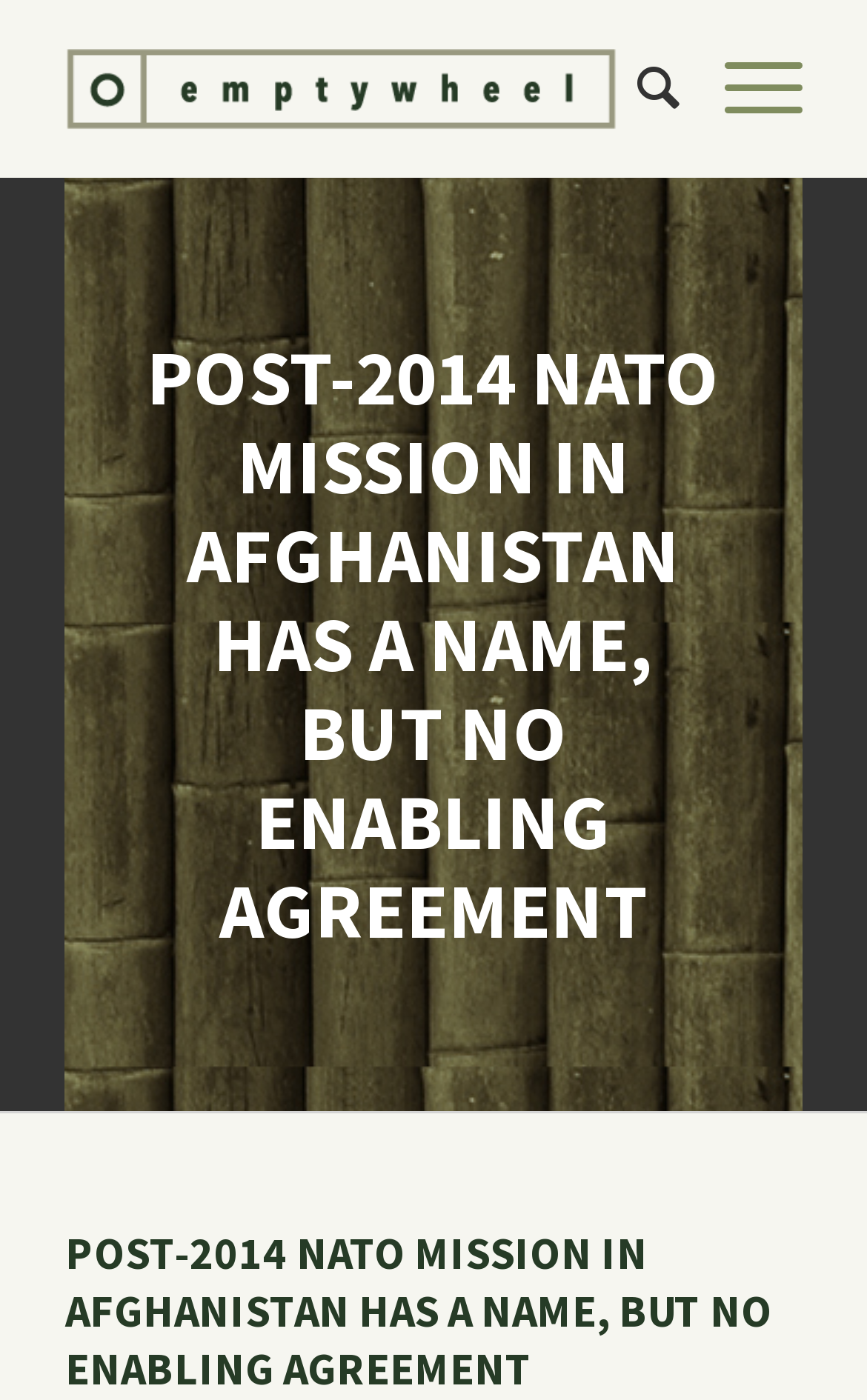What is the layout of the webpage?
Using the image, give a concise answer in the form of a single word or short phrase.

Table layout